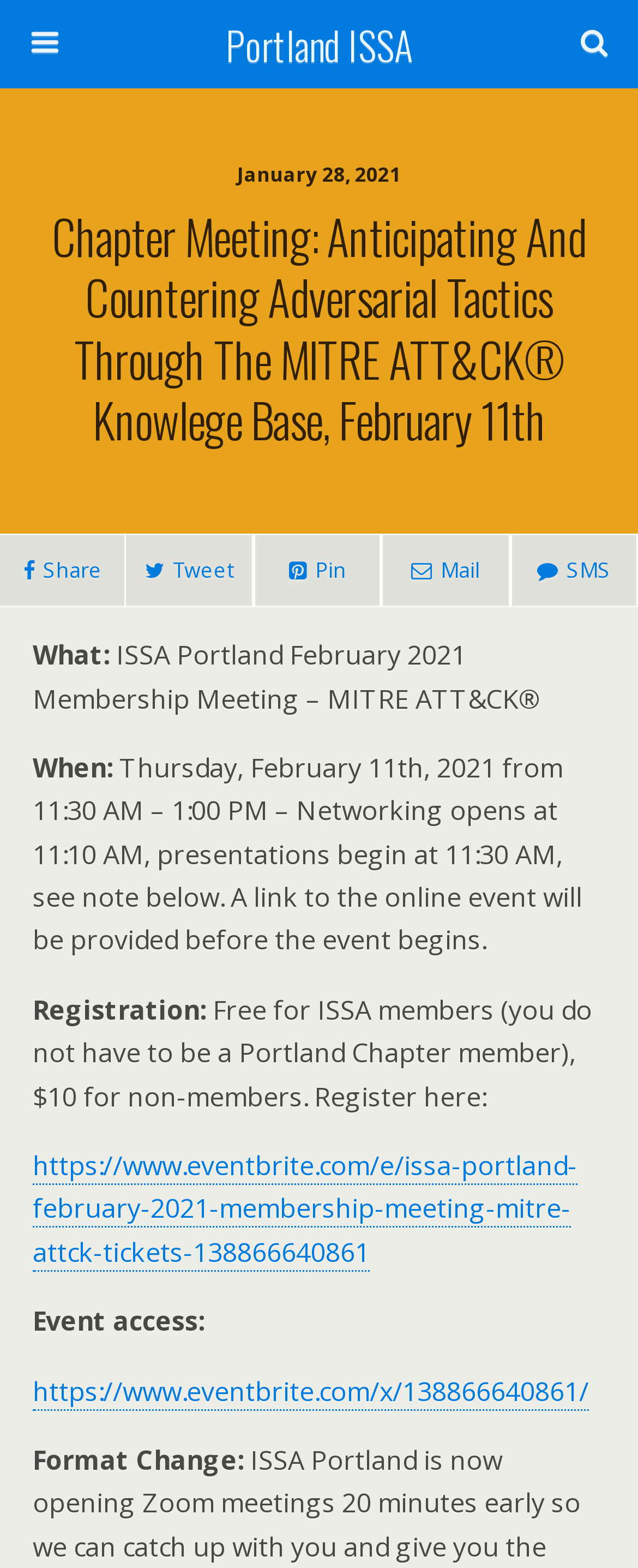Please identify the bounding box coordinates of the clickable element to fulfill the following instruction: "View recent posts". The coordinates should be four float numbers between 0 and 1, i.e., [left, top, right, bottom].

None